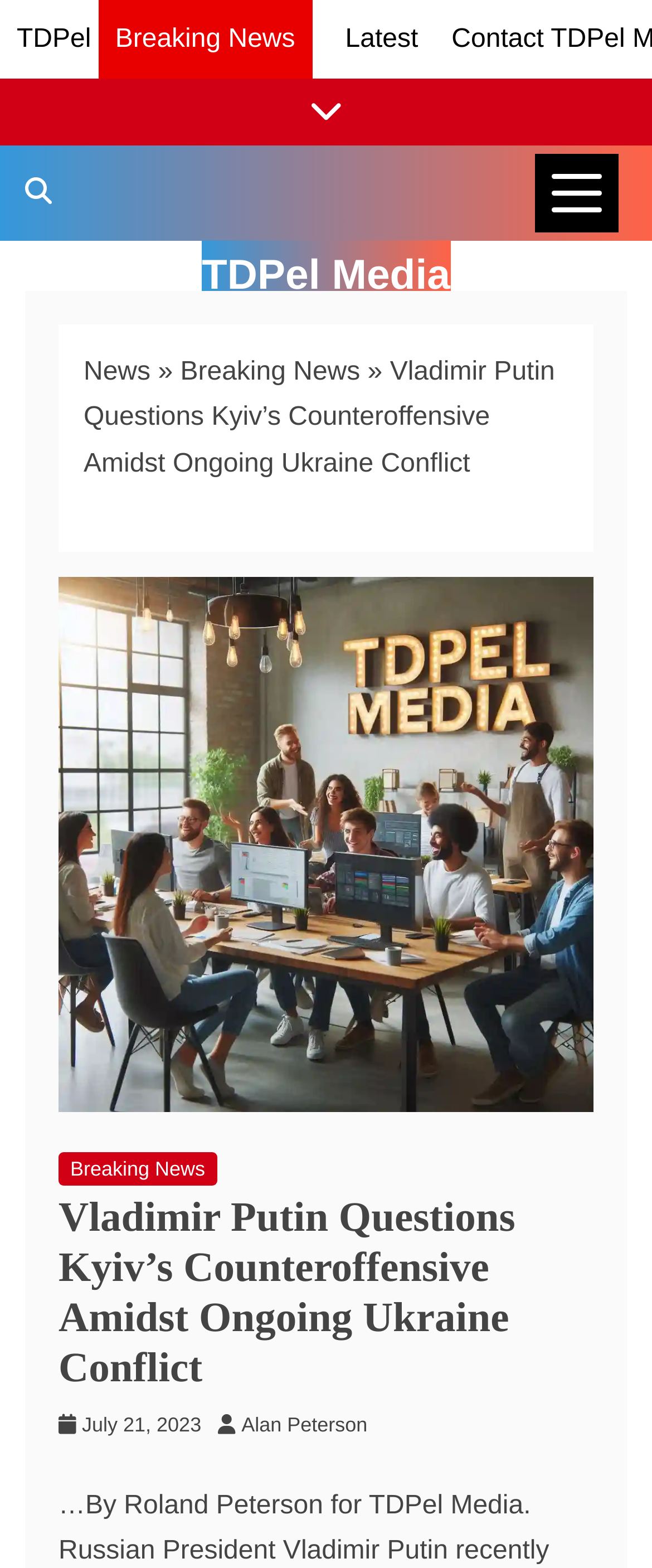What is the title or heading displayed on the webpage?

Vladimir Putin Questions Kyiv’s Counteroffensive Amidst Ongoing Ukraine Conflict